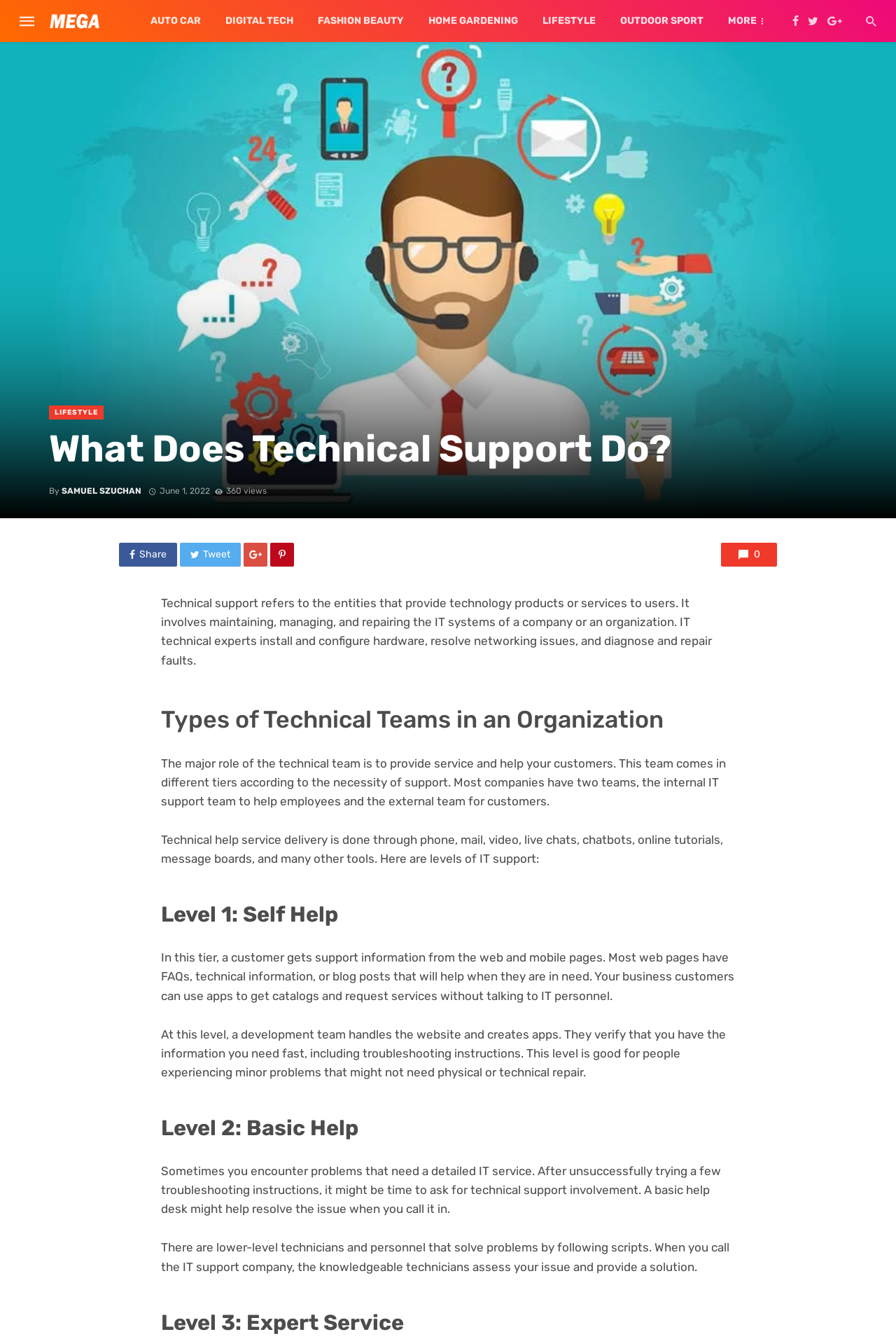Based on the image, provide a detailed and complete answer to the question: 
What is the purpose of Level 1 technical support?

According to the webpage, Level 1 technical support is for self-help, where customers can get support information from the web and mobile pages, including FAQs, technical information, or blog posts.